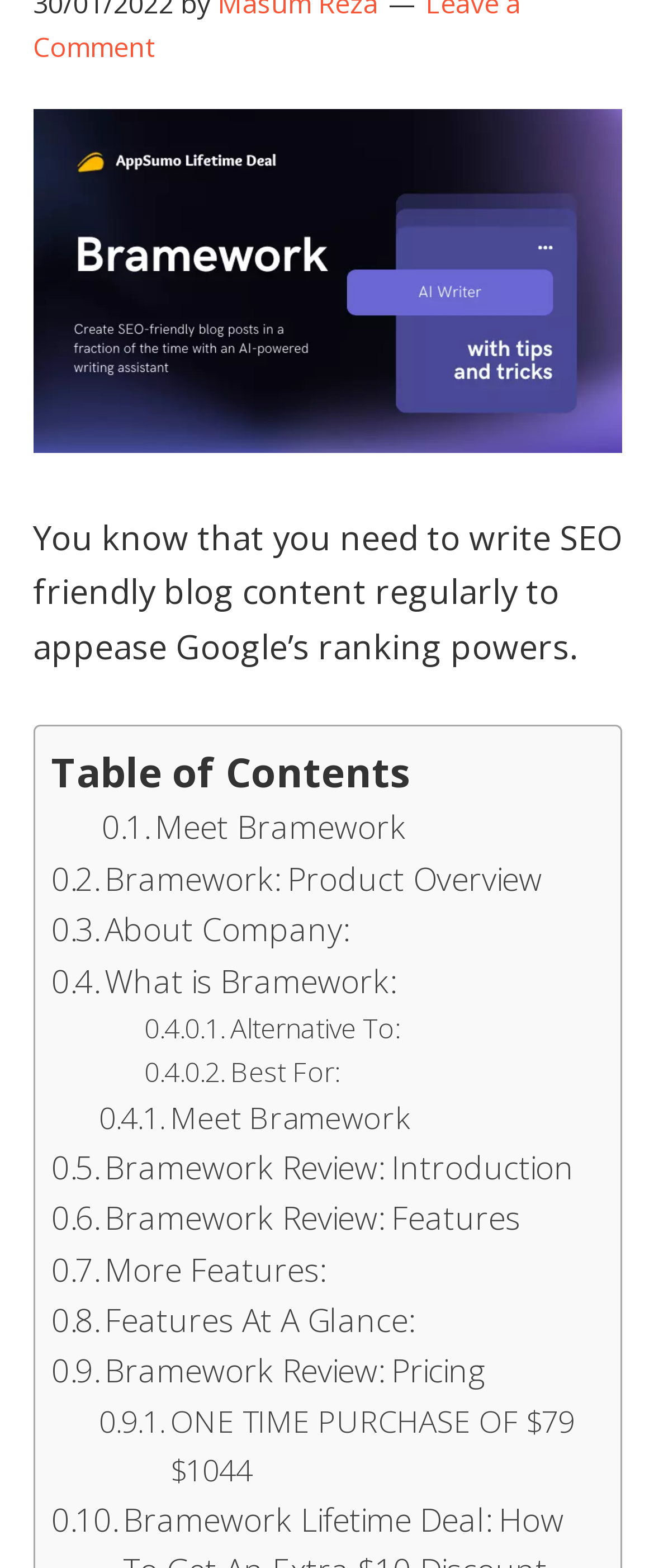Locate the bounding box coordinates of the clickable area needed to fulfill the instruction: "Read 'Table of Contents'".

[0.078, 0.475, 0.627, 0.51]